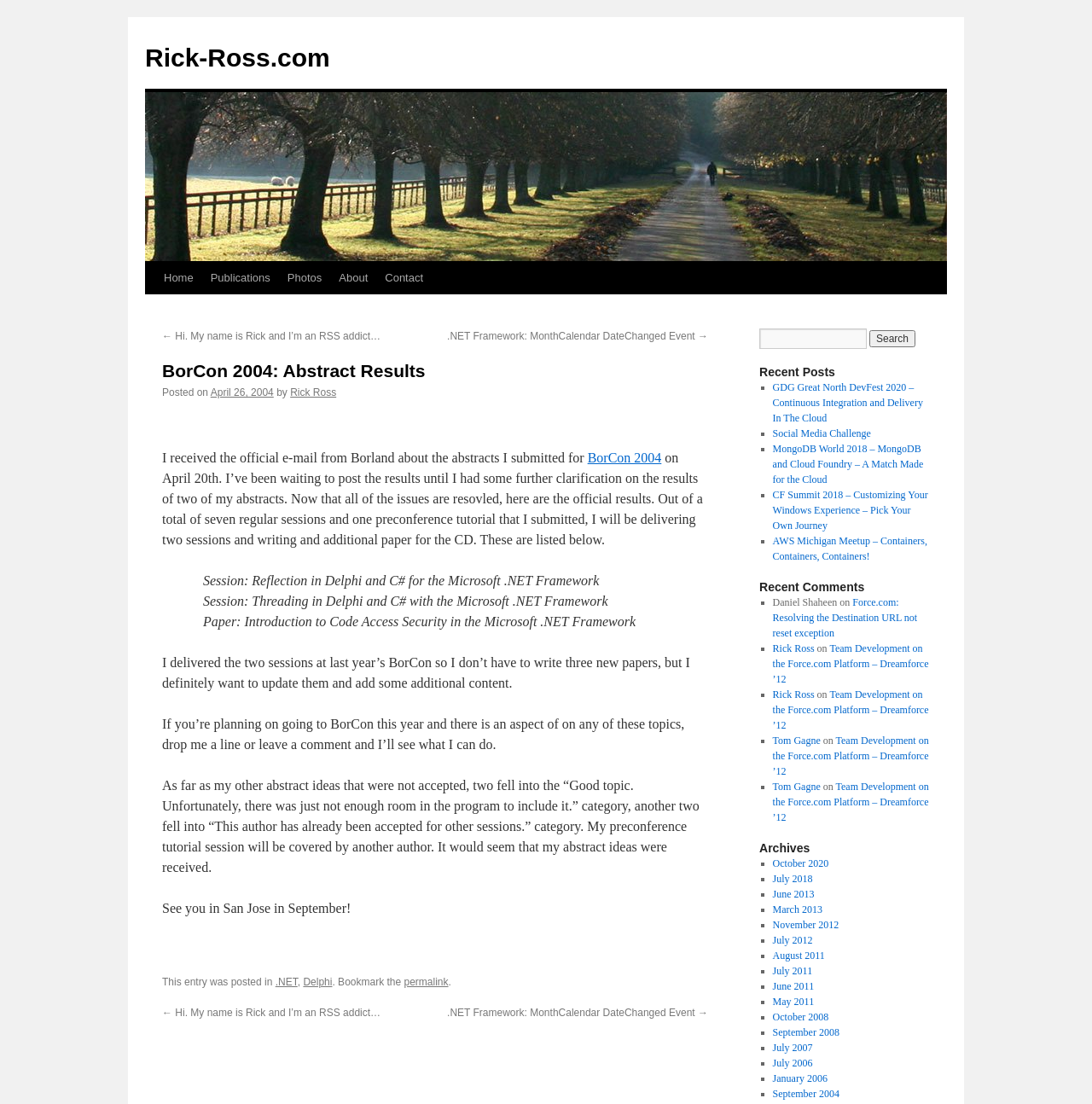Please give a short response to the question using one word or a phrase:
What is the author's name?

Rick Ross